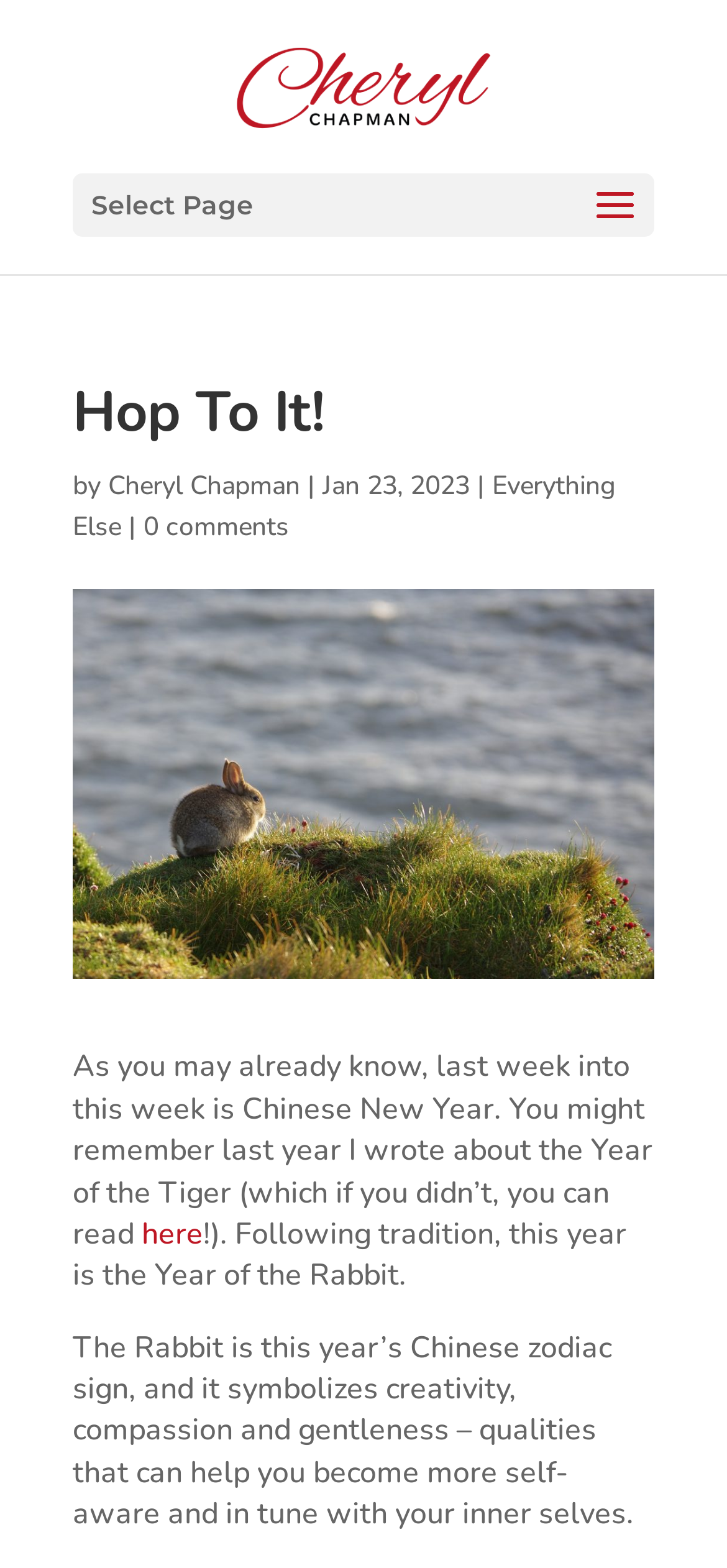Answer with a single word or phrase: 
How many comments does the article have?

0 comments